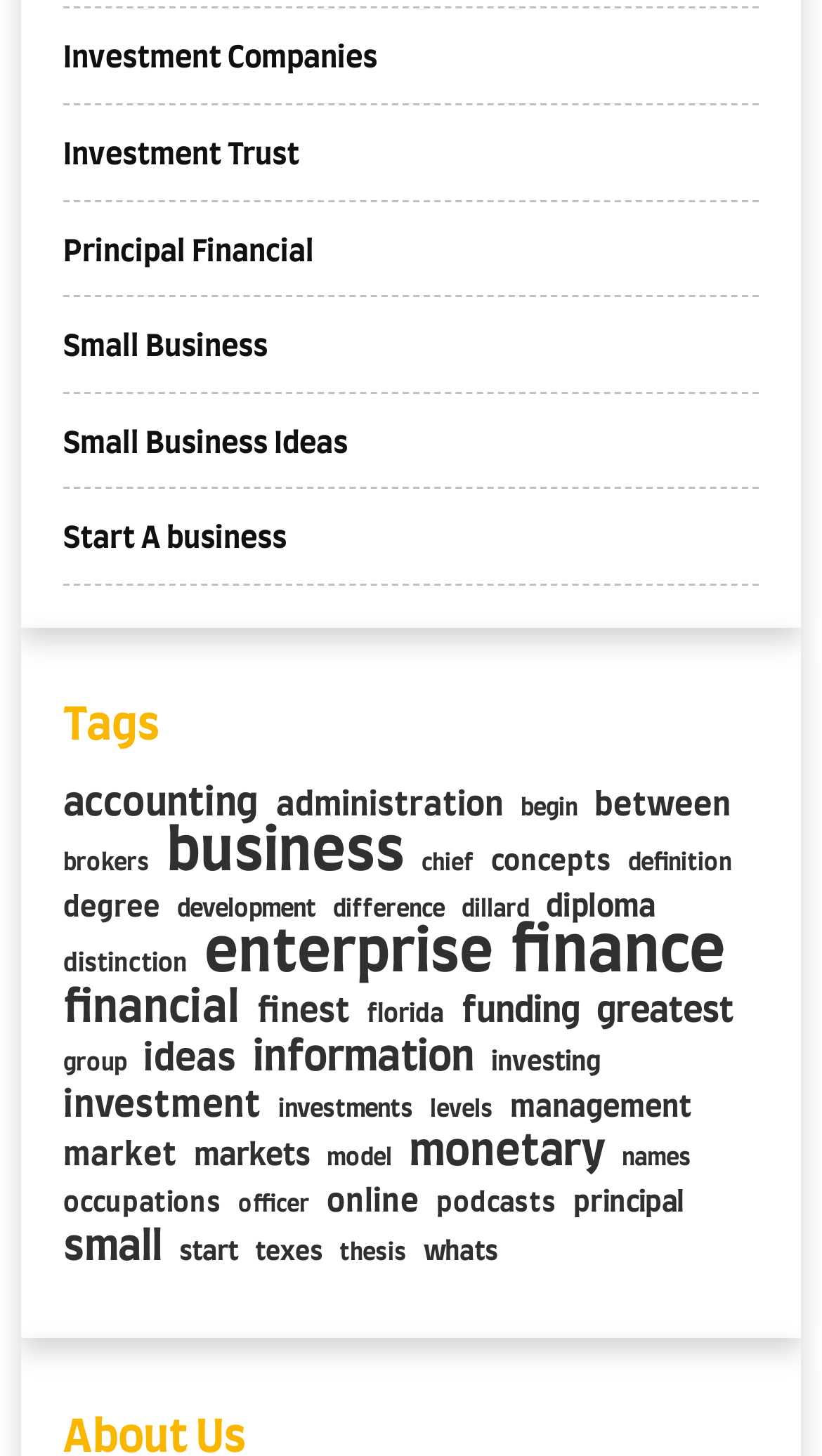Please specify the bounding box coordinates of the element that should be clicked to execute the given instruction: 'Learn about 'finance''. Ensure the coordinates are four float numbers between 0 and 1, expressed as [left, top, right, bottom].

[0.621, 0.64, 0.882, 0.671]